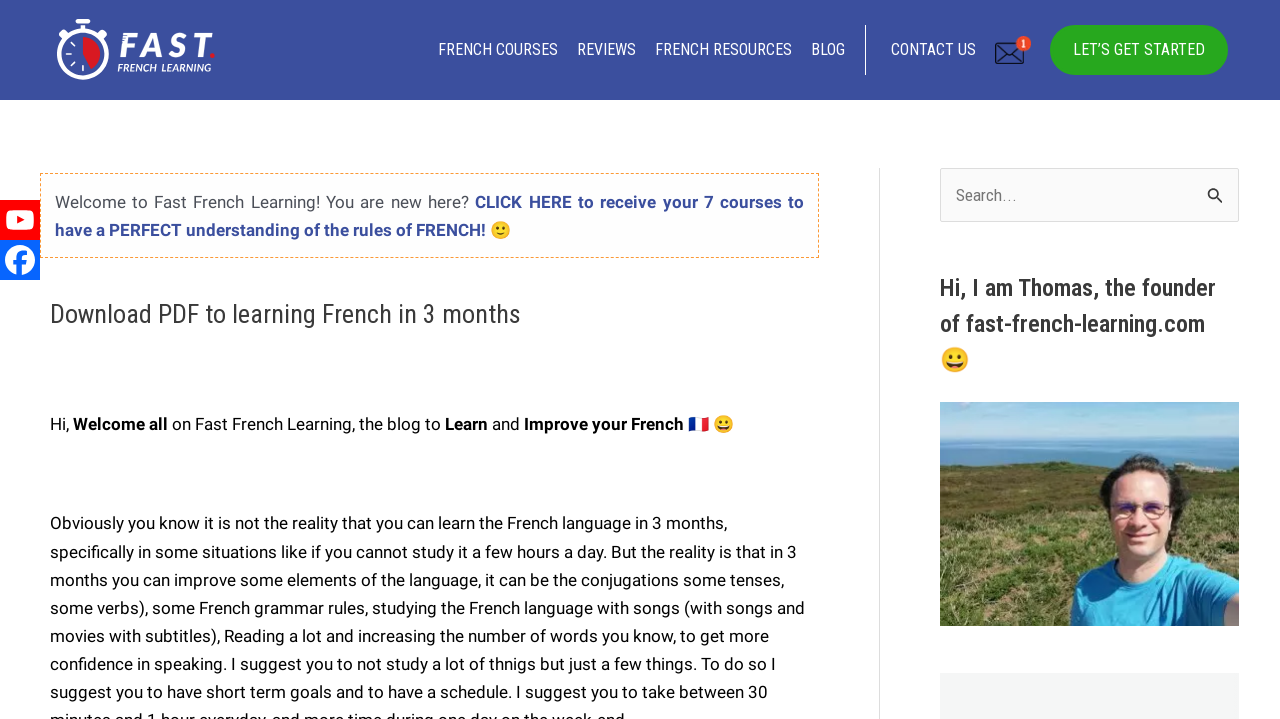Specify the bounding box coordinates of the area to click in order to execute this command: 'Click on the 'LET'S GET STARTED' link'. The coordinates should consist of four float numbers ranging from 0 to 1, and should be formatted as [left, top, right, bottom].

[0.82, 0.035, 0.959, 0.104]